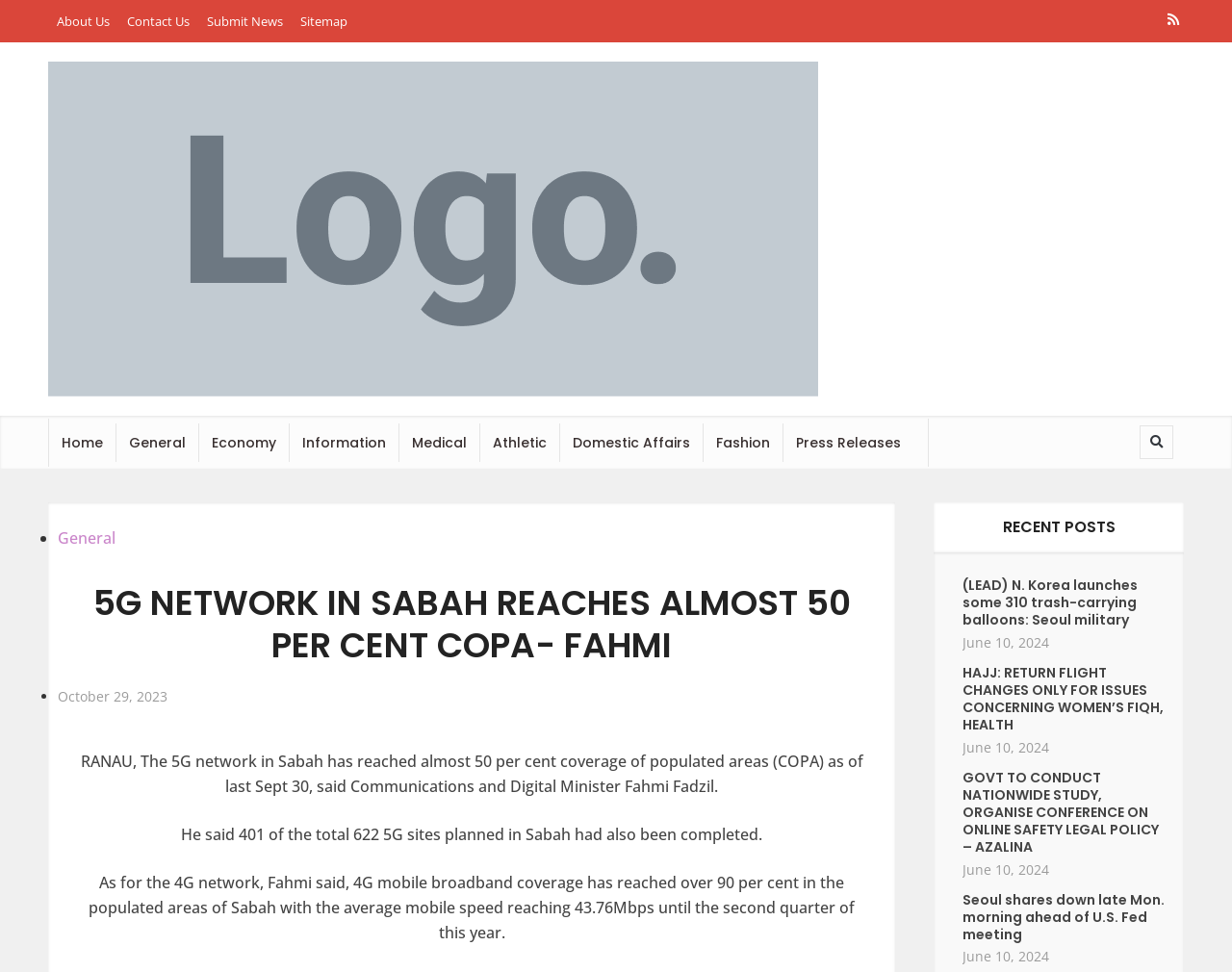From the image, can you give a detailed response to the question below:
What is the category of the article 'HAJJ: RETURN FLIGHT CHANGES ONLY FOR ISSUES CONCERNING WOMEN’S FIQH, HEALTH'?

The article 'HAJJ: RETURN FLIGHT CHANGES ONLY FOR ISSUES CONCERNING WOMEN’S FIQH, HEALTH' is categorized under 'General' as it is listed under the 'General' section of the webpage.